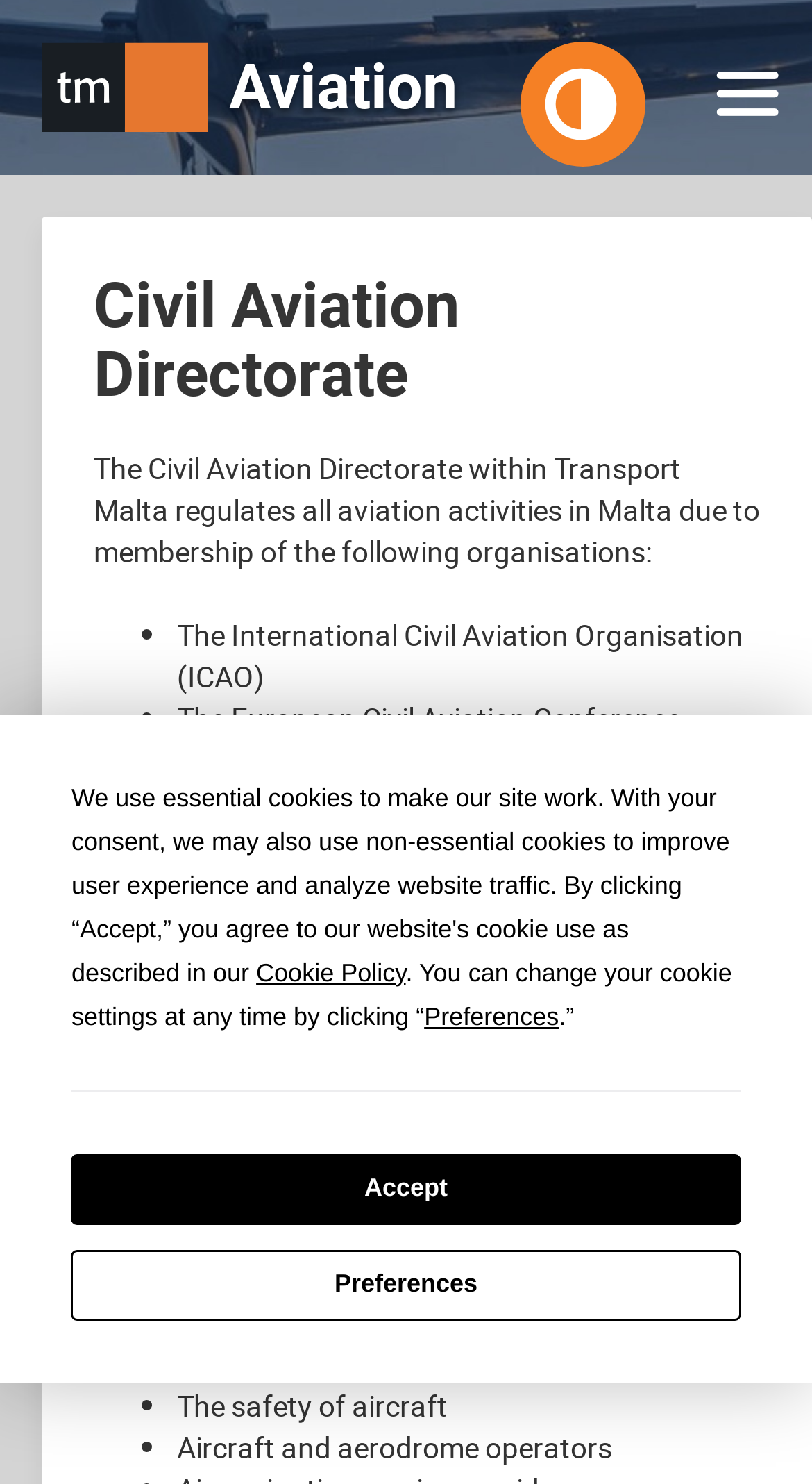What is the main heading of this webpage? Please extract and provide it.

Civil Aviation Directorate